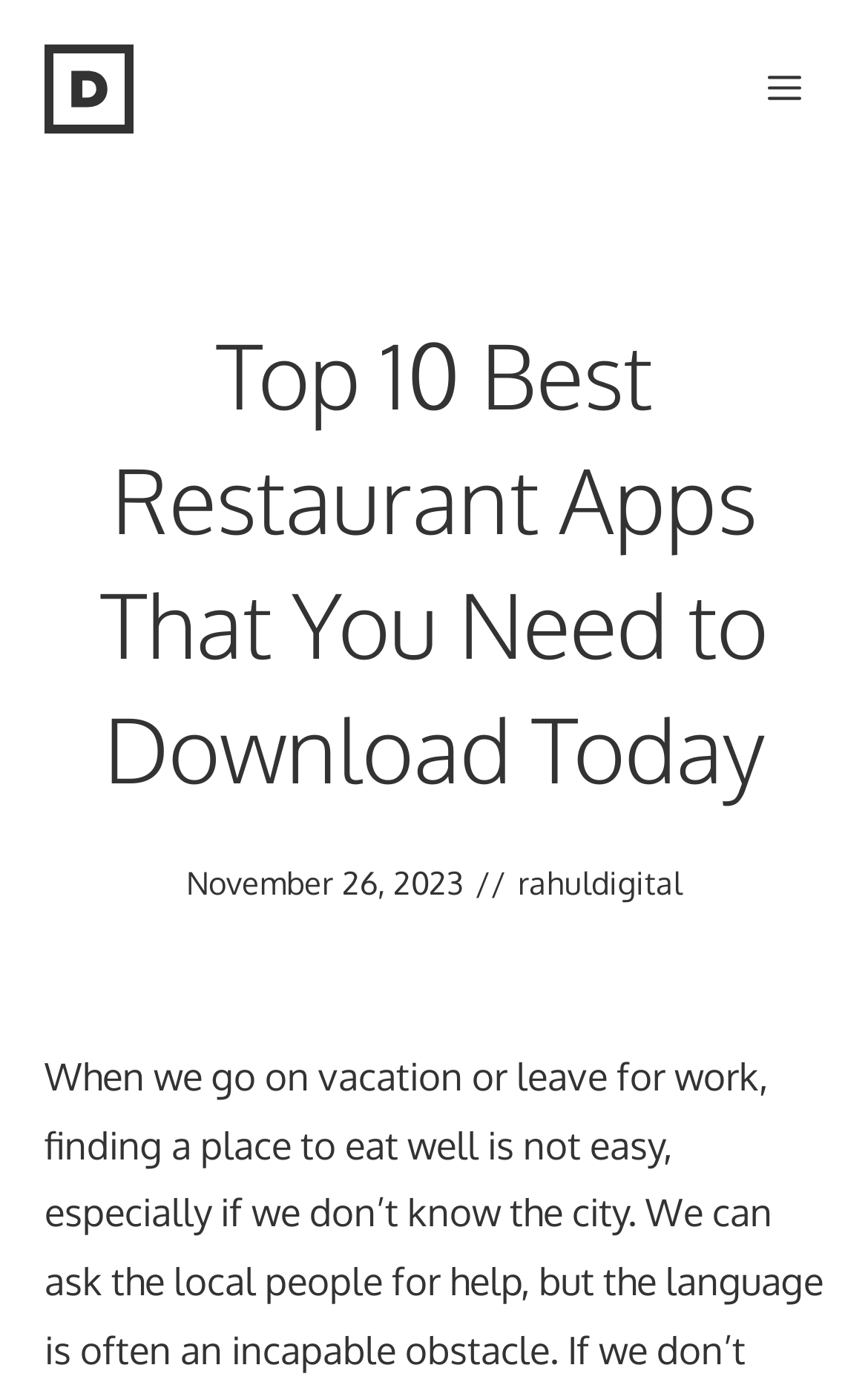Give a detailed explanation of the elements present on the webpage.

The webpage appears to be an article or blog post titled "Top 10 Best Restaurant Apps That You Need to Download Today". At the top left of the page, there is a link to "Rank Excel" accompanied by an image with the same name. 

Below the title, there is a timestamp indicating that the article was published on November 26, 2023. The timestamp is followed by a link to "rahuldigital". 

On the top right of the page, there is a button labeled "Menu" which, when expanded, controls a mobile menu.